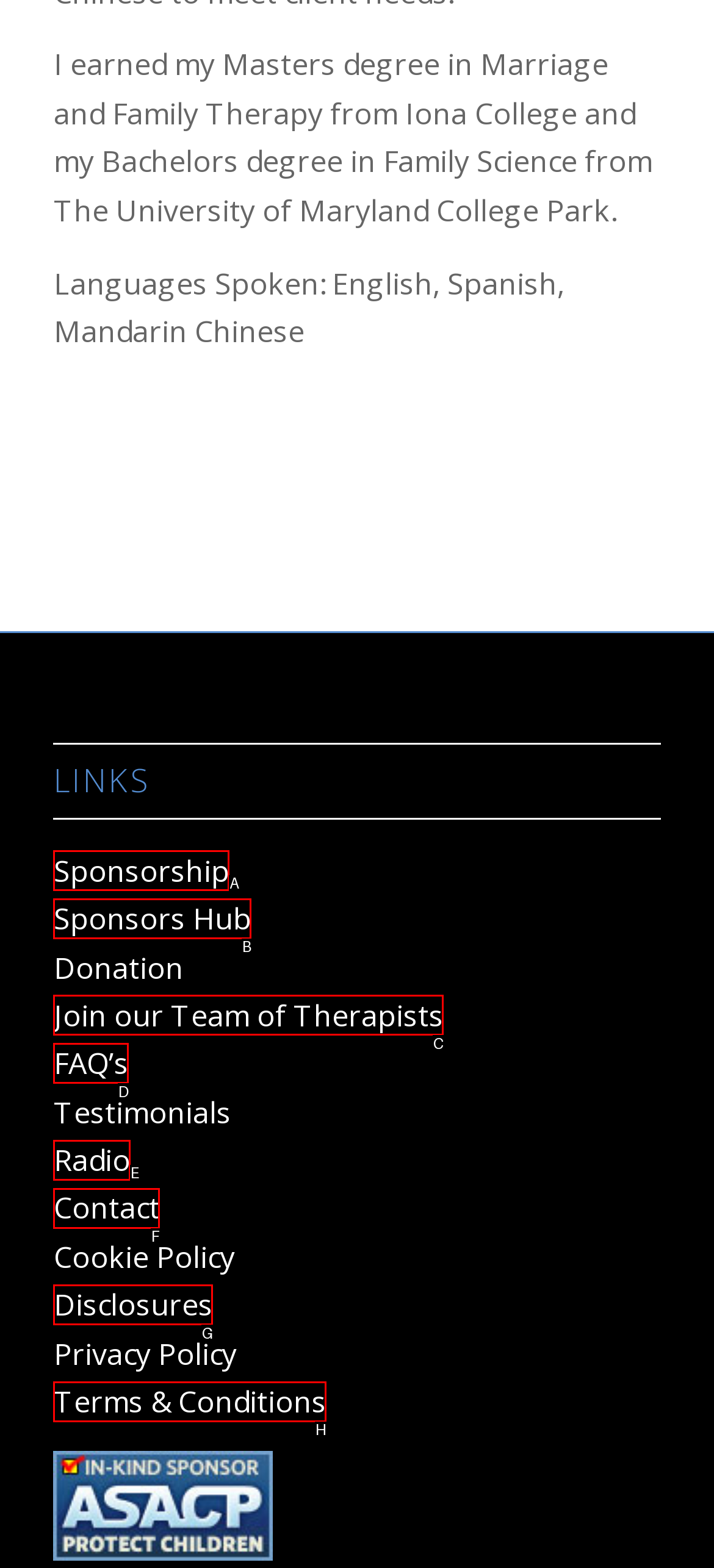Select the correct option based on the description: Contact
Answer directly with the option’s letter.

F